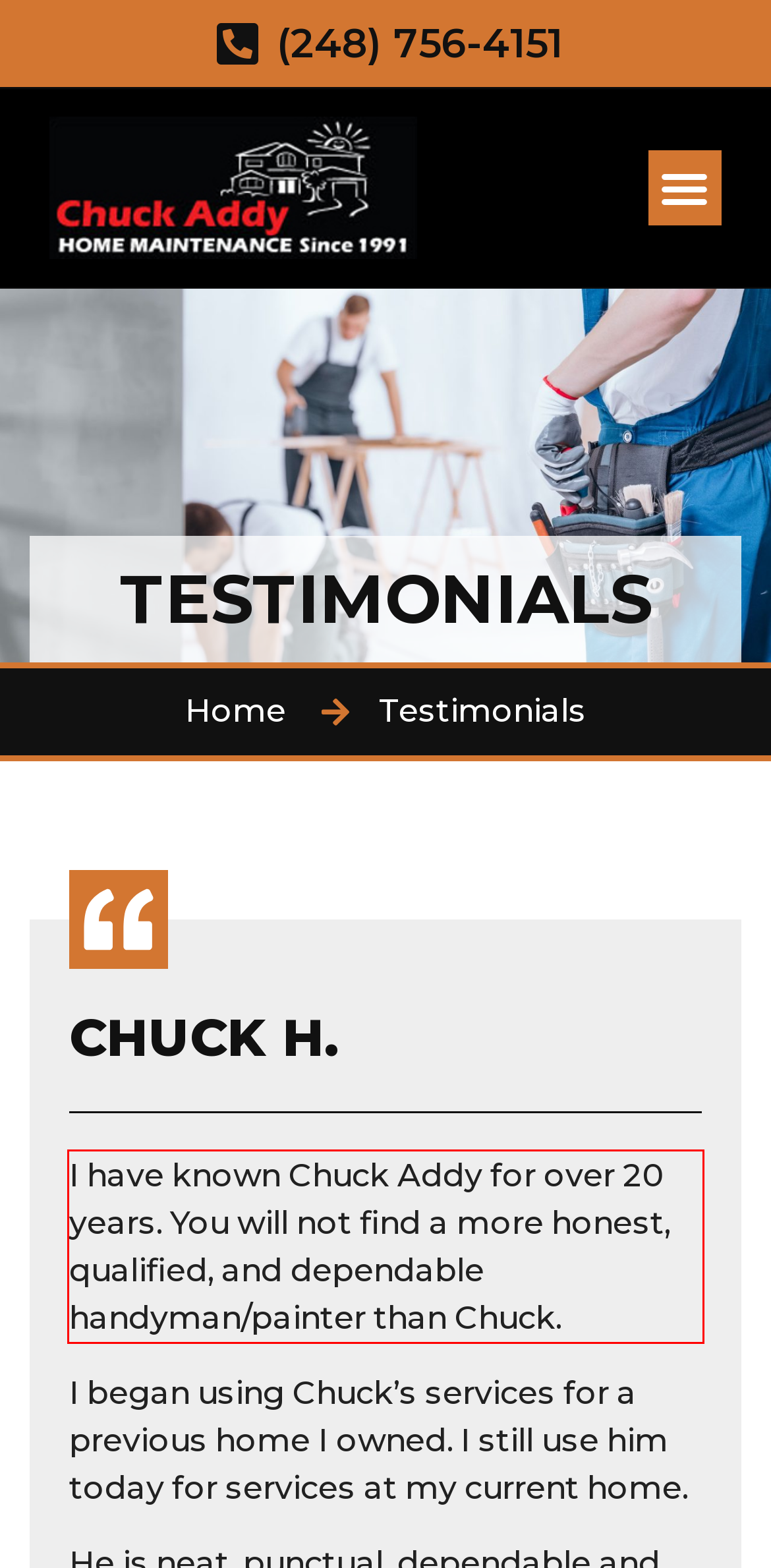You are given a screenshot with a red rectangle. Identify and extract the text within this red bounding box using OCR.

I have known Chuck Addy for over 20 years. You will not find a more honest, qualified, and dependable handyman/painter than Chuck.